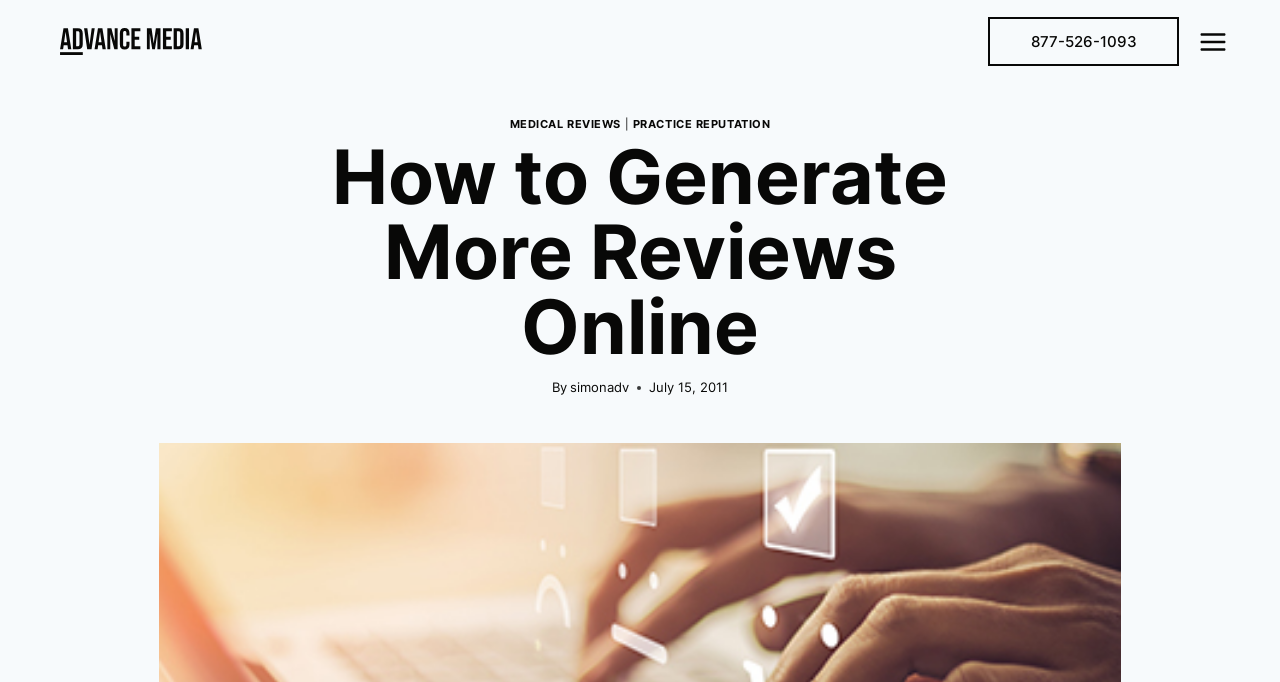Based on the image, provide a detailed and complete answer to the question: 
Who wrote the article?

I found the author's name by looking at the section below the main heading, where there is a link with the text 'simonadv'.